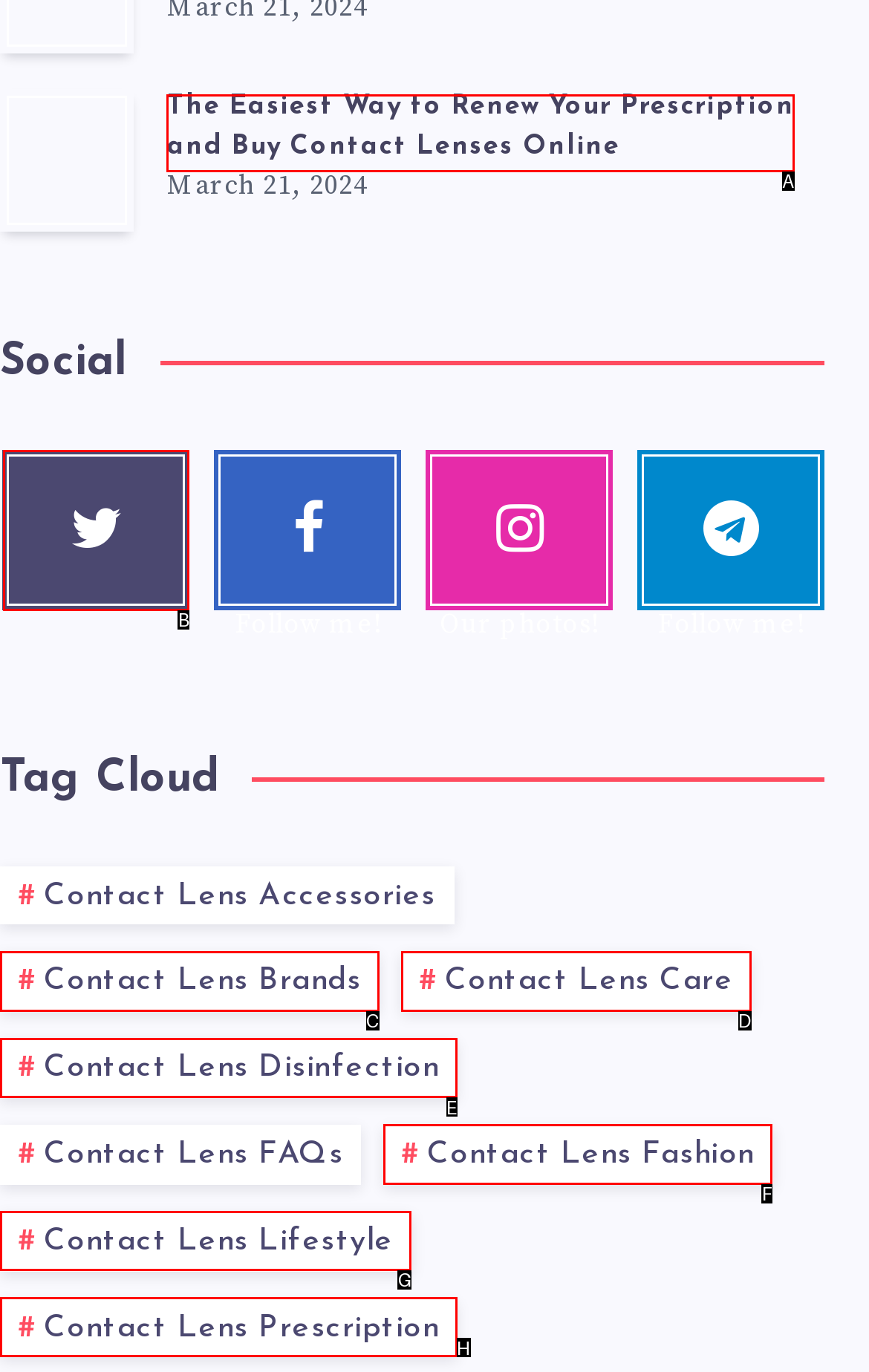Please identify the correct UI element to click for the task: Renew your prescription and buy contact lenses online Respond with the letter of the appropriate option.

A